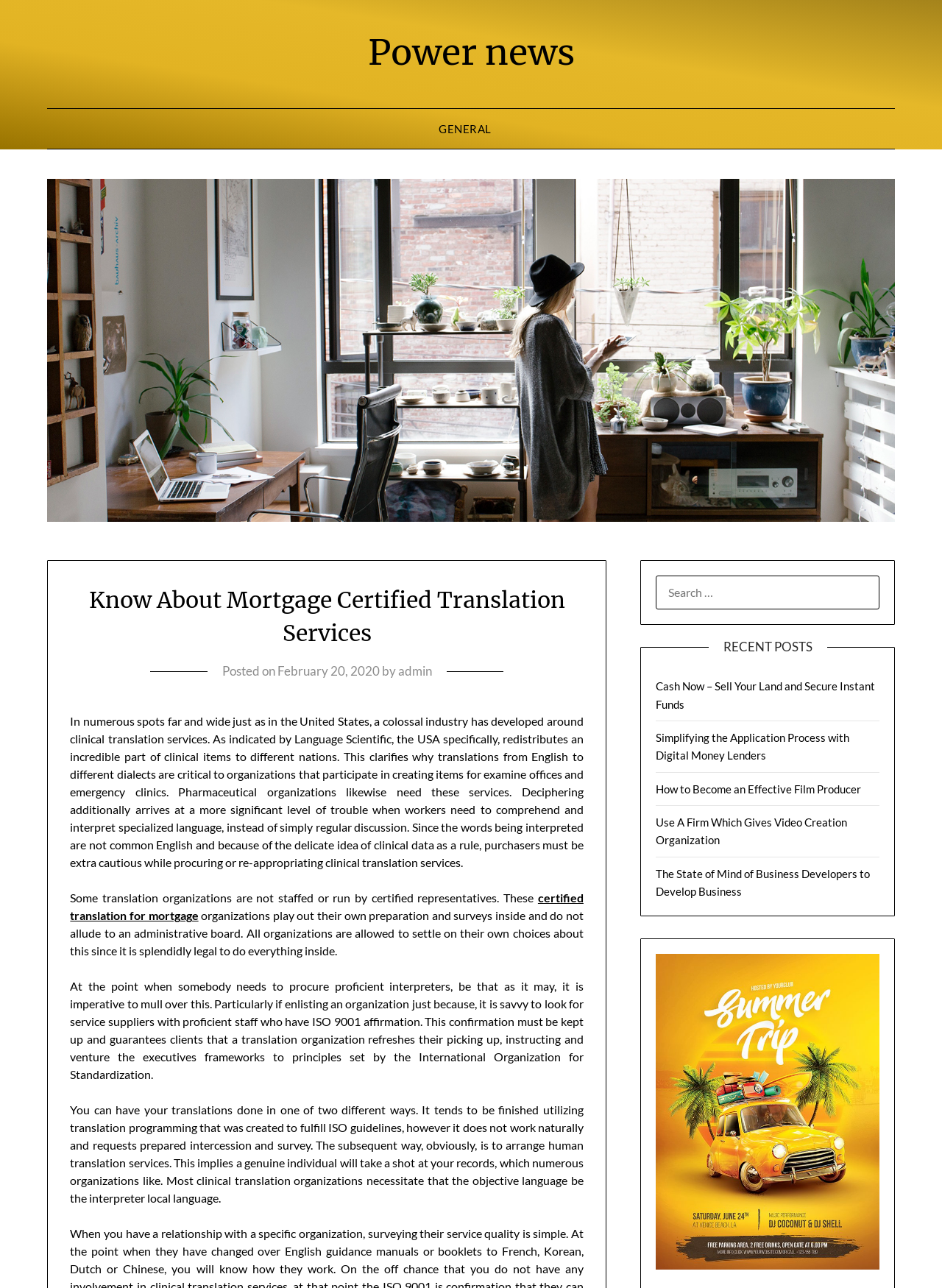Please find the bounding box coordinates (top-left x, top-left y, bottom-right x, bottom-right y) in the screenshot for the UI element described as follows: February 20, 2020February 24, 2020

[0.294, 0.515, 0.403, 0.527]